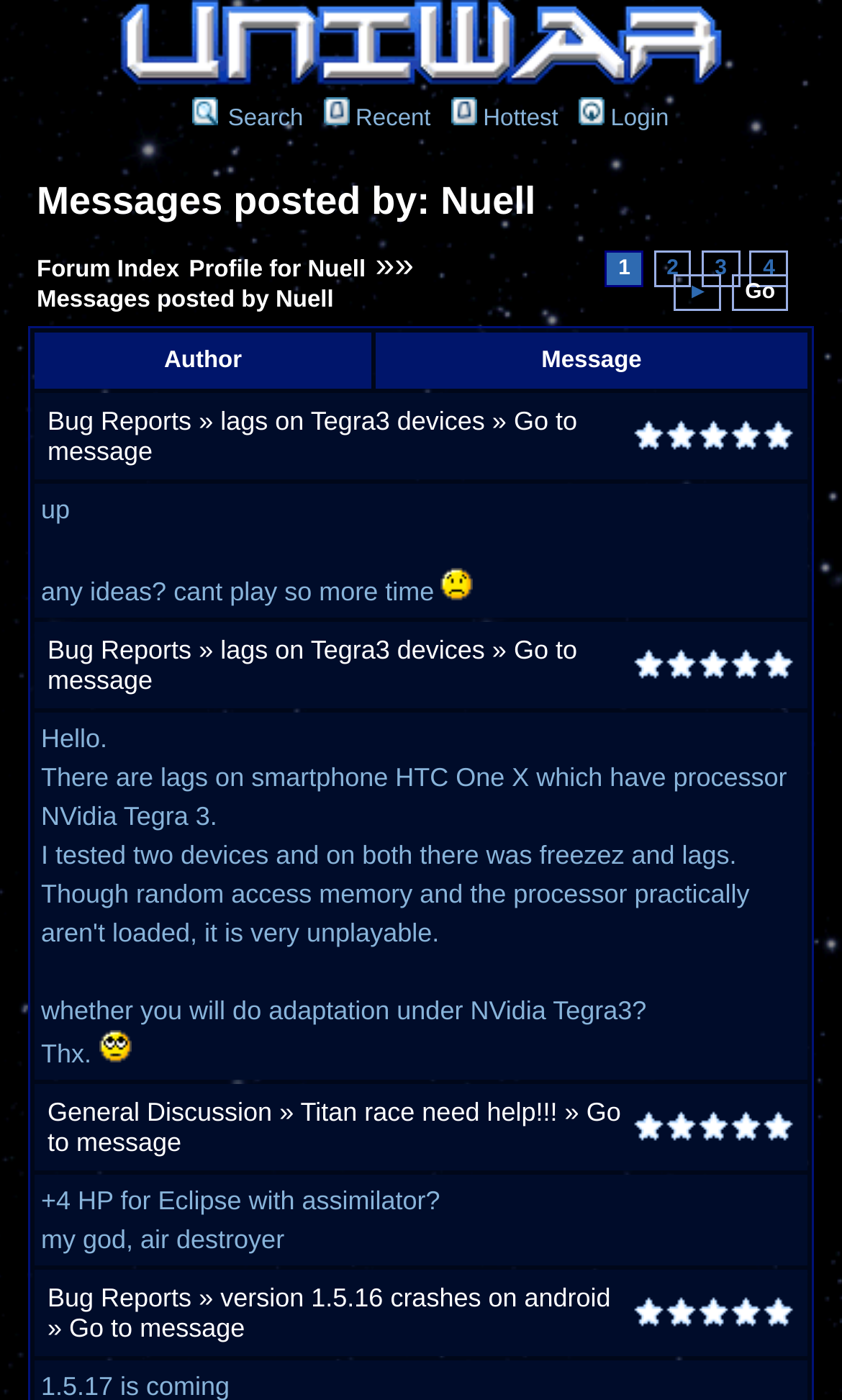For the given element description Go to message, determine the bounding box coordinates of the UI element. The coordinates should follow the format (top-left x, top-left y, bottom-right x, bottom-right y) and be within the range of 0 to 1.

[0.056, 0.783, 0.737, 0.826]